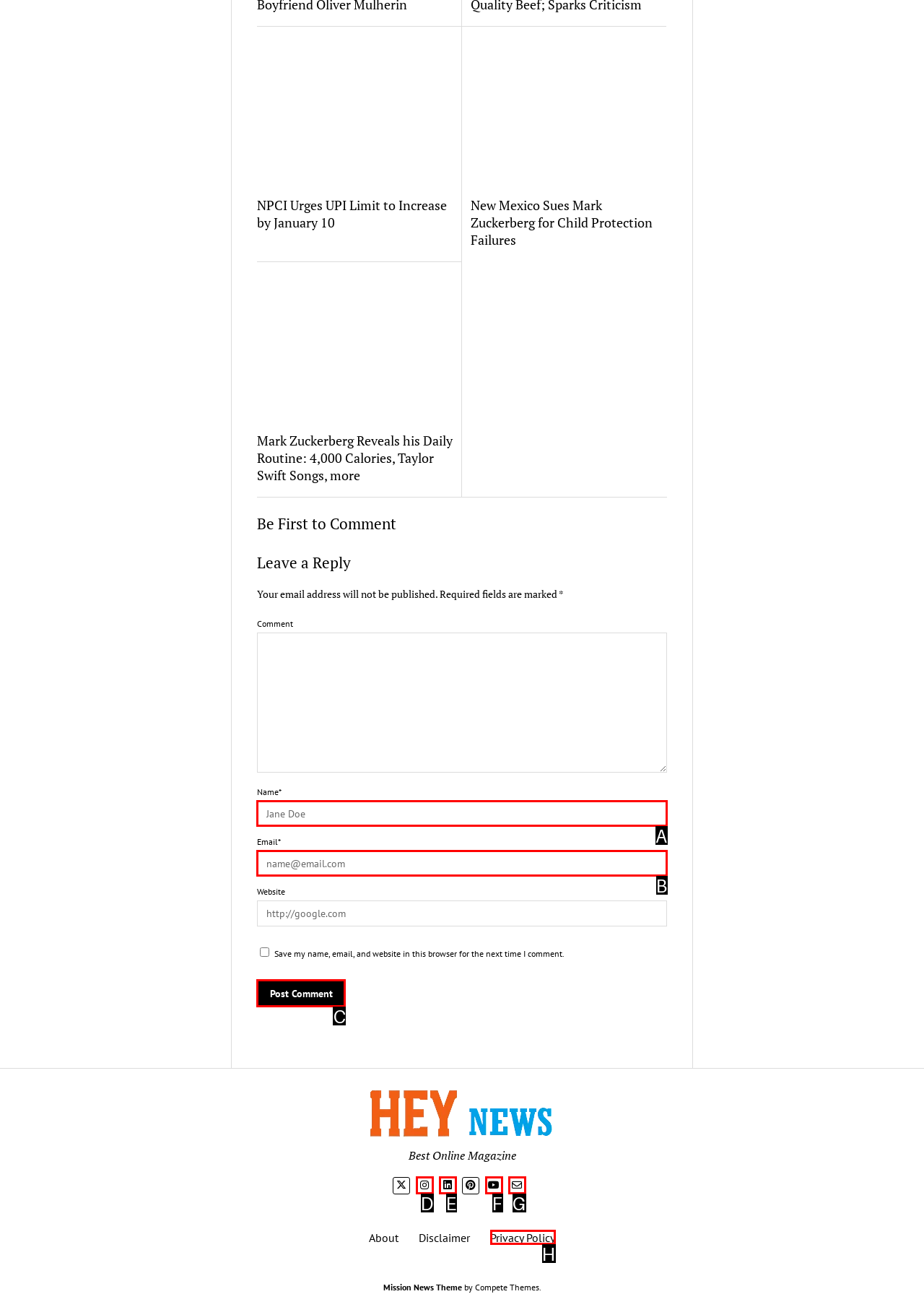Select the option that matches the description: title="instagram". Answer with the letter of the correct option directly.

D